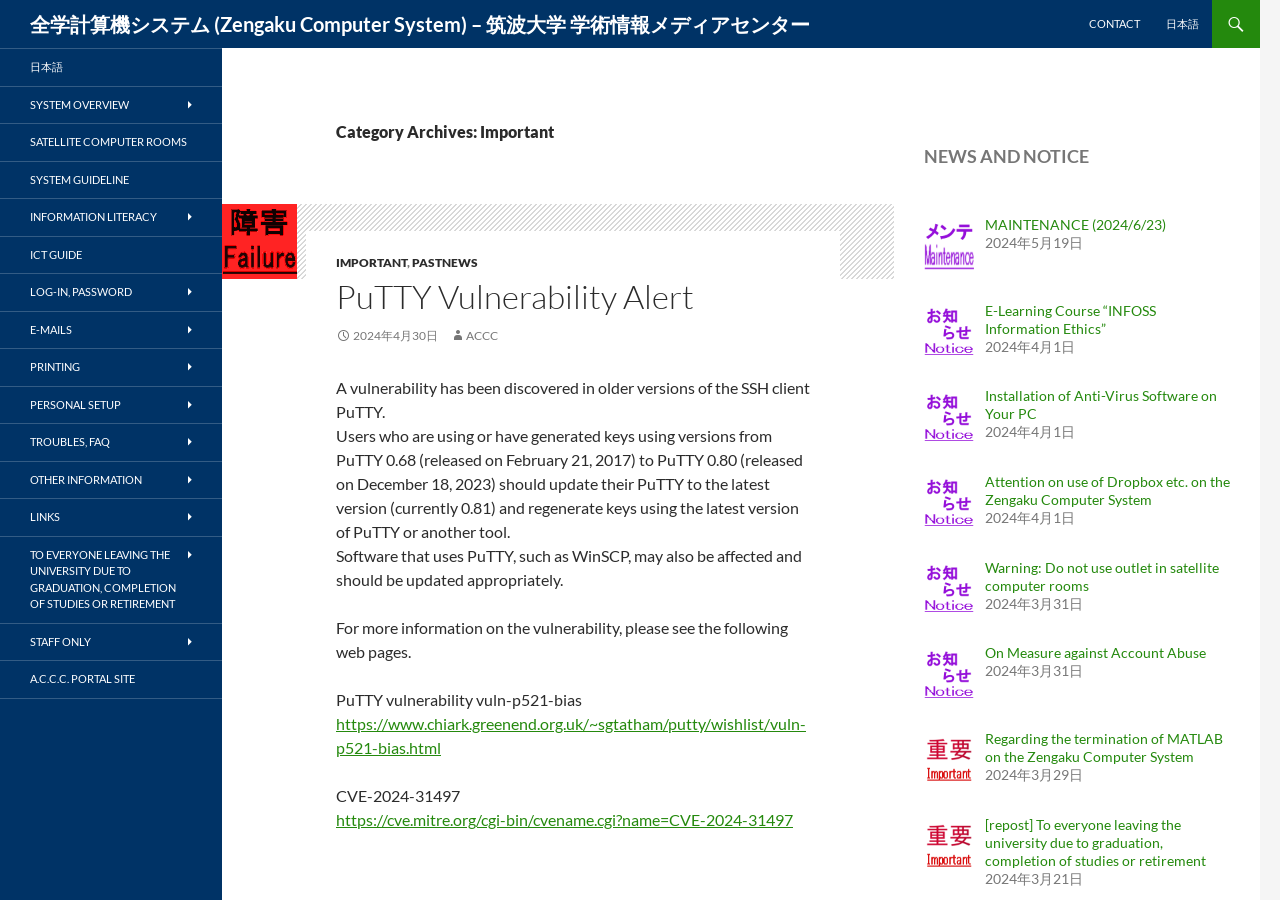Find the bounding box coordinates of the element you need to click on to perform this action: 'Visit A.C.C.C. PORTAL SITE'. The coordinates should be represented by four float values between 0 and 1, in the format [left, top, right, bottom].

[0.0, 0.734, 0.173, 0.775]